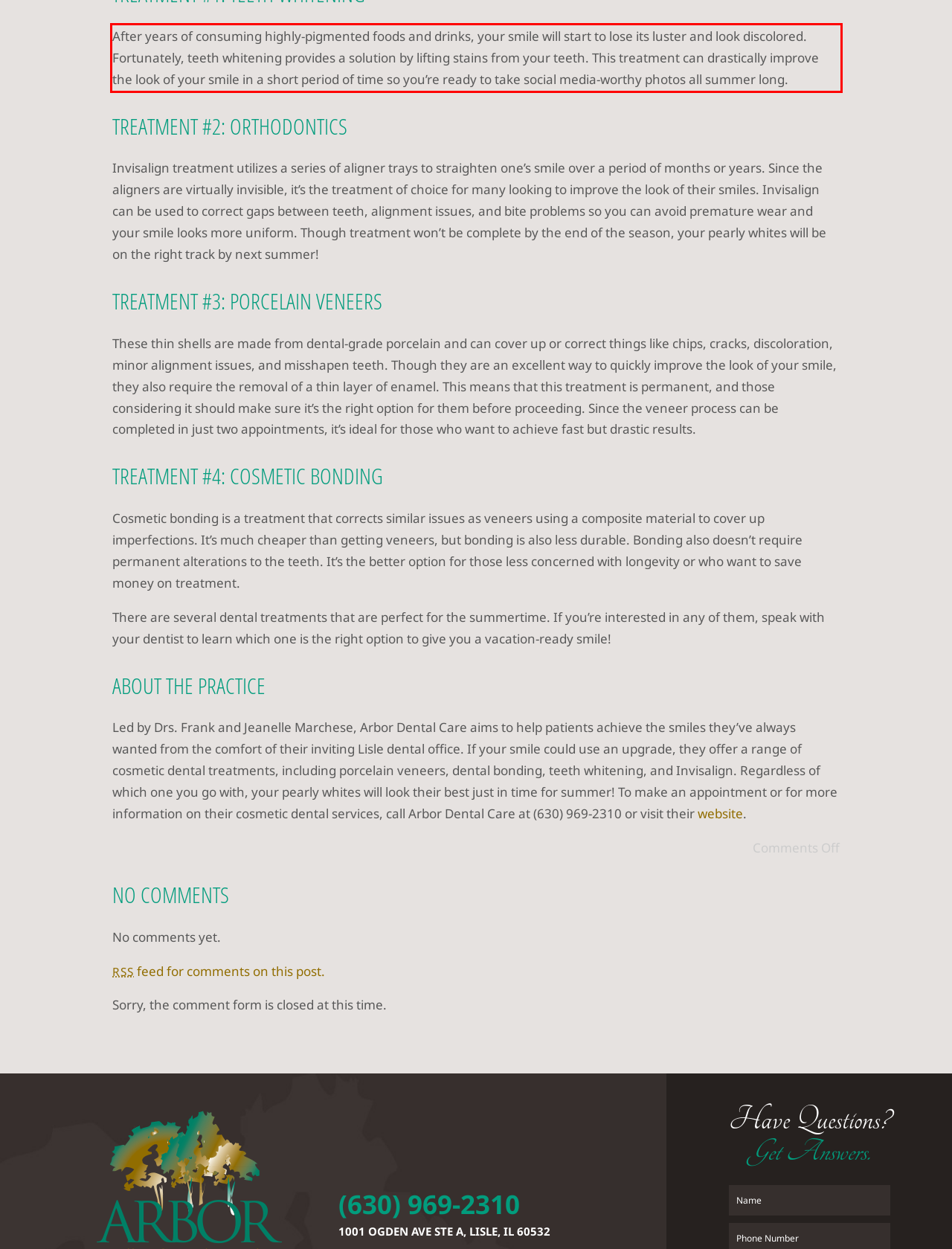Identify the text inside the red bounding box on the provided webpage screenshot by performing OCR.

After years of consuming highly-pigmented foods and drinks, your smile will start to lose its luster and look discolored. Fortunately, teeth whitening provides a solution by lifting stains from your teeth. This treatment can drastically improve the look of your smile in a short period of time so you’re ready to take social media-worthy photos all summer long.